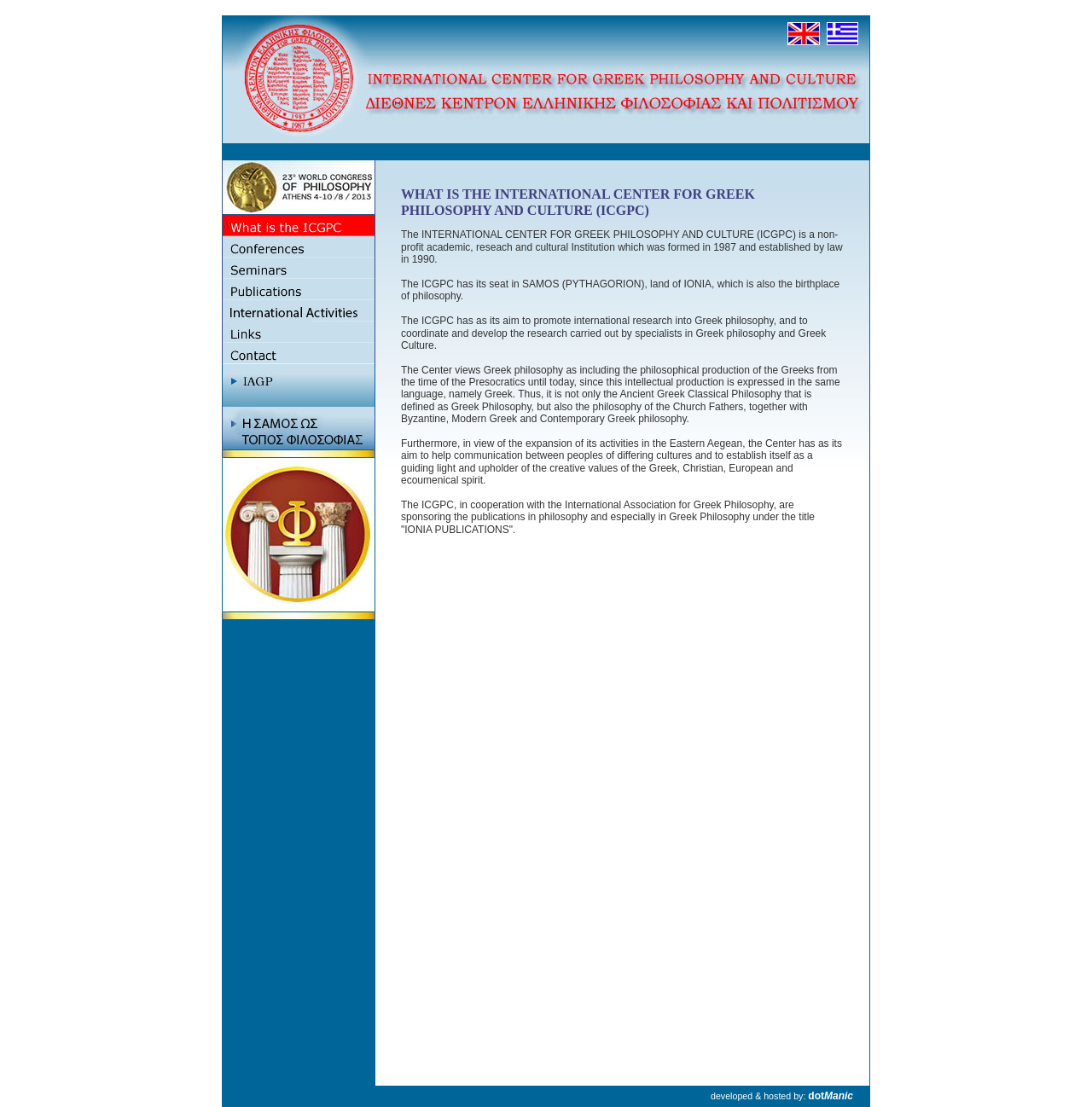What is the language of Greek philosophy?
Refer to the screenshot and deliver a thorough answer to the question presented.

The answer can be found in the main content of the webpage, where it is stated that 'The Center views Greek philosophy as including the philosophical production of the Greeks from the time of the Presocratics until today, since this intellectual production is expressed in the same language, namely Greek.'.